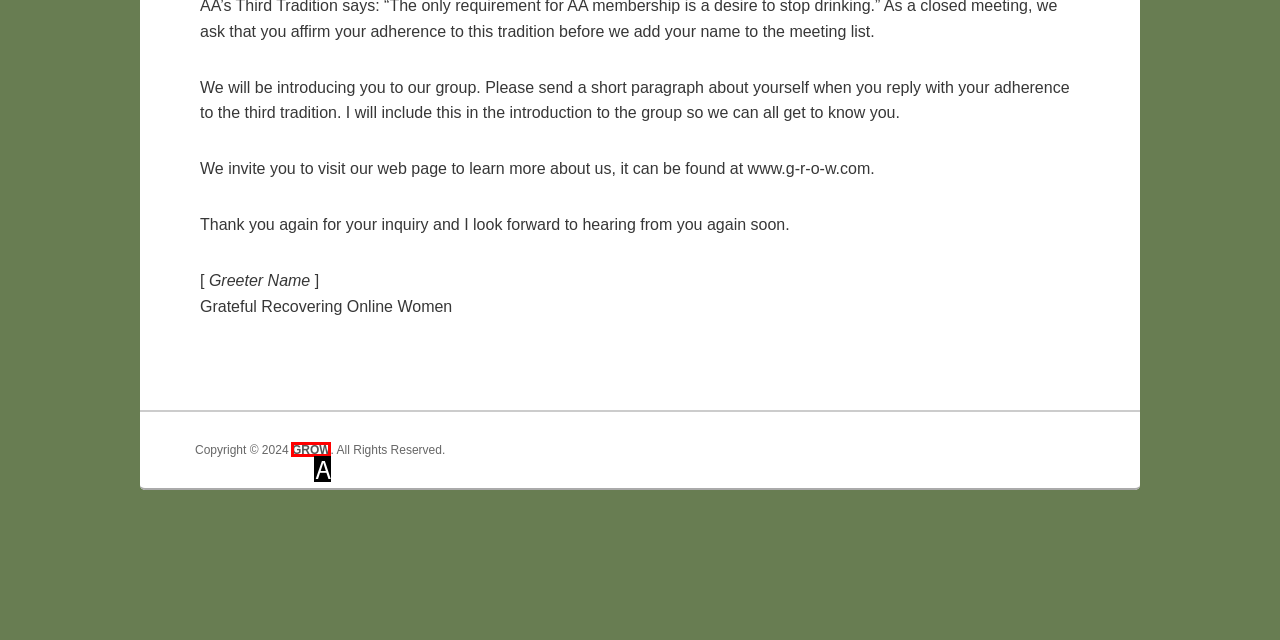Choose the HTML element that aligns with the description: GROW. Indicate your choice by stating the letter.

A